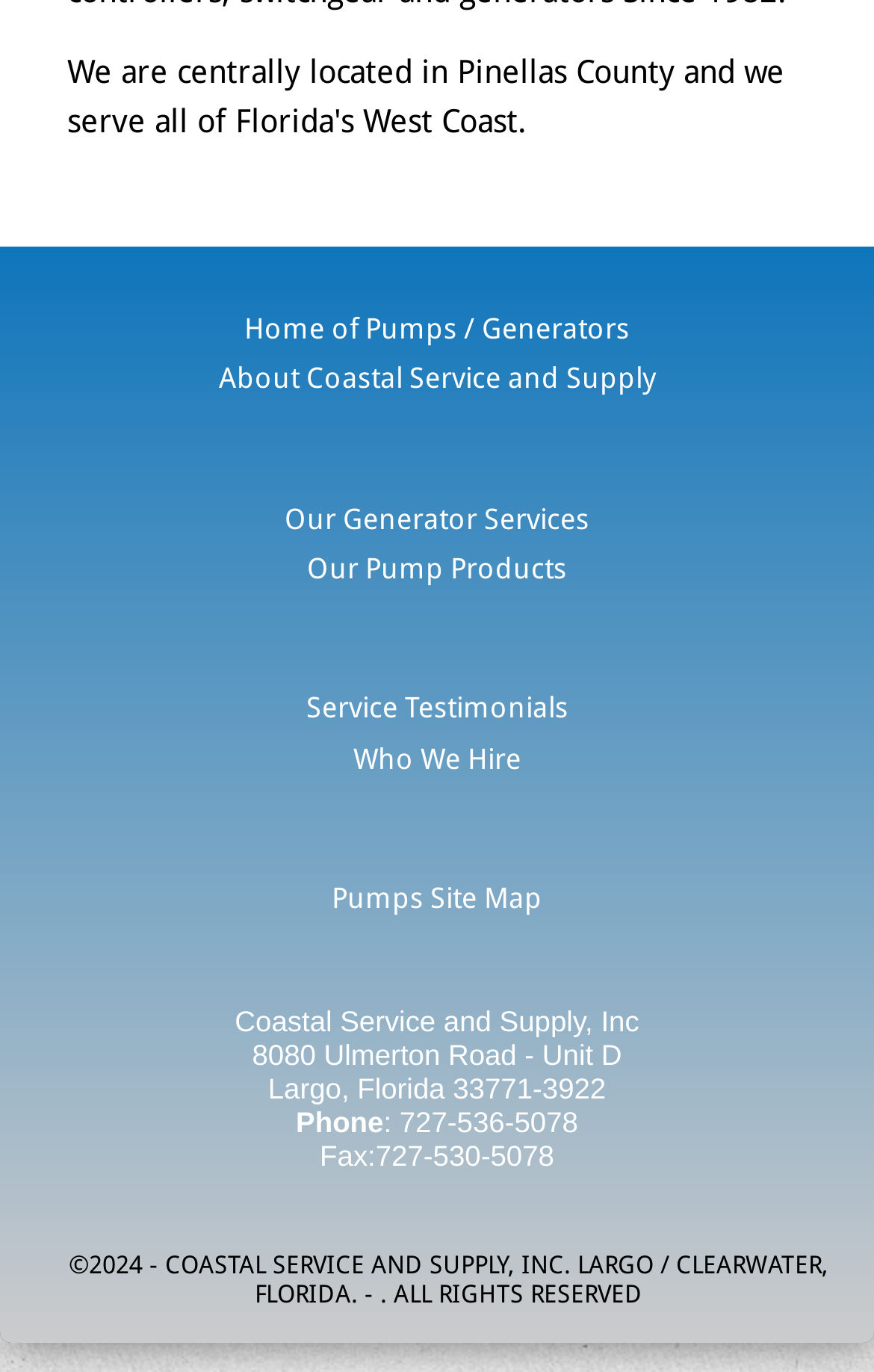What year is the copyright for?
Based on the visual, give a brief answer using one word or a short phrase.

2024